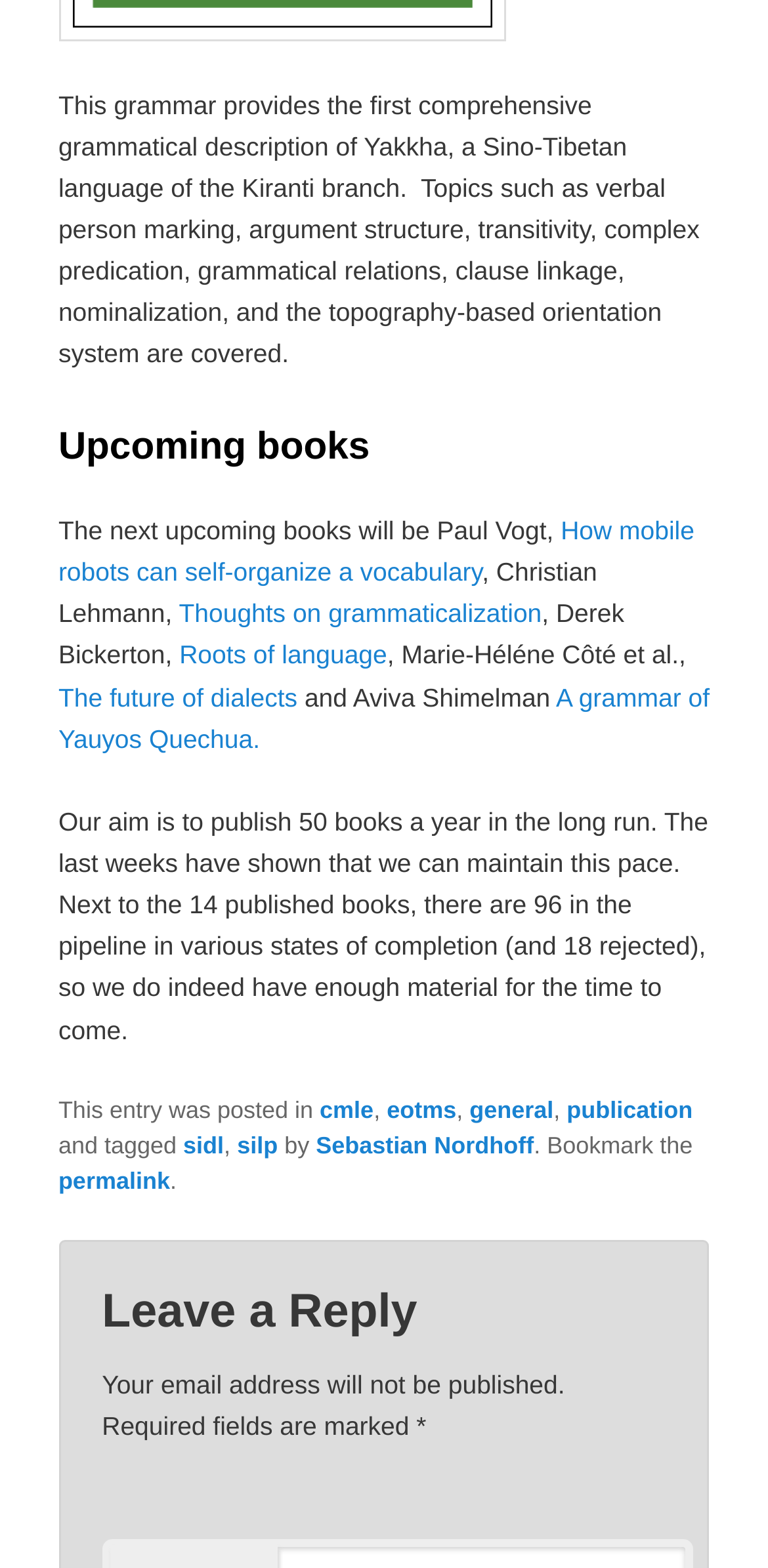Please predict the bounding box coordinates of the element's region where a click is necessary to complete the following instruction: "Read about Quantum Art". The coordinates should be represented by four float numbers between 0 and 1, i.e., [left, top, right, bottom].

None